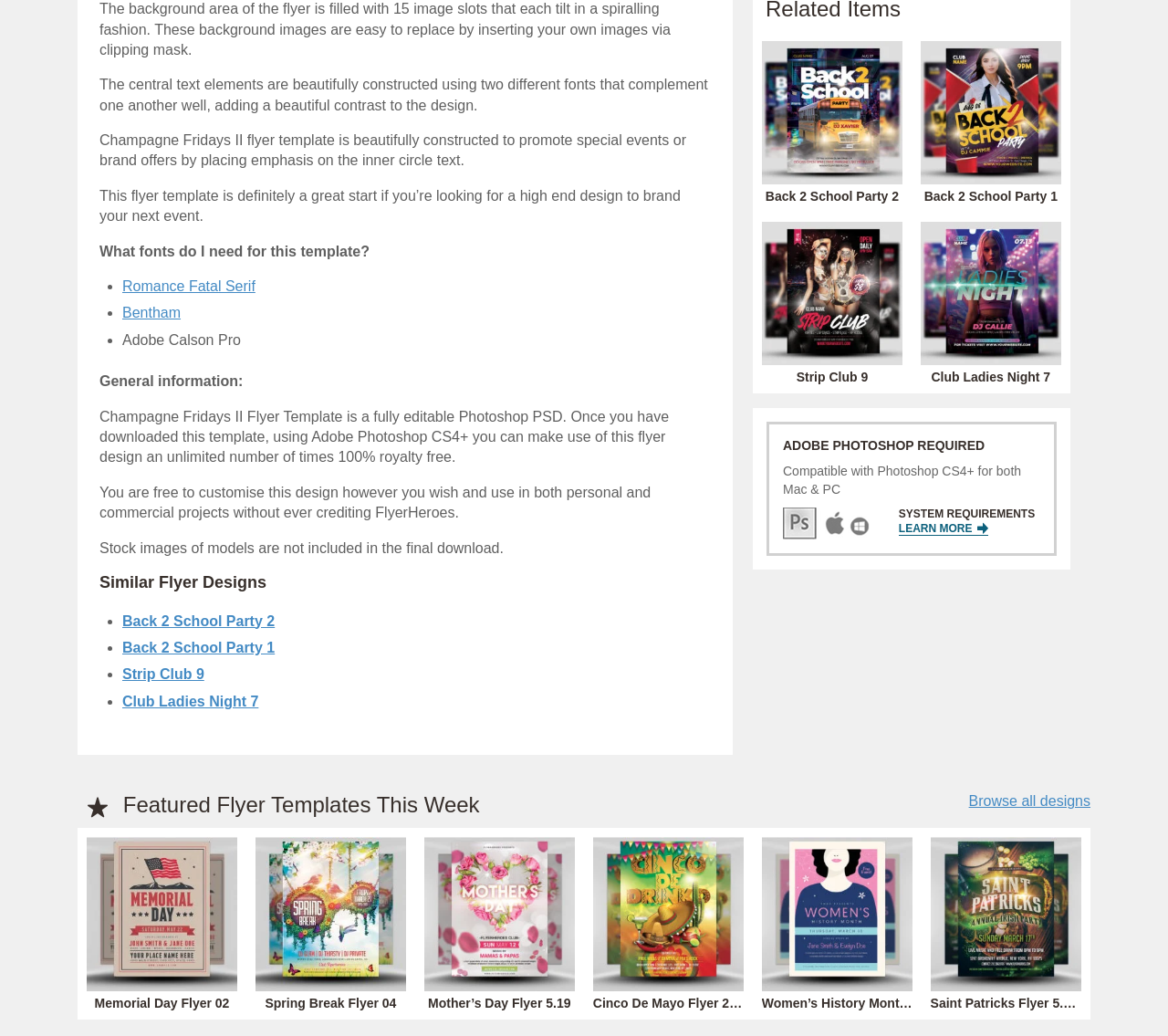Please find and report the bounding box coordinates of the element to click in order to perform the following action: "Learn more about system requirements". The coordinates should be expressed as four float numbers between 0 and 1, in the format [left, top, right, bottom].

[0.769, 0.504, 0.846, 0.517]